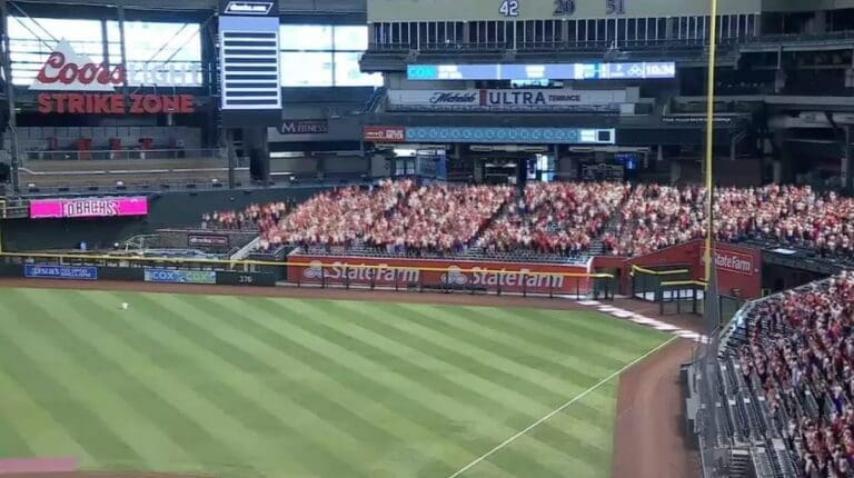What is the context of the image?
Please ensure your answer to the question is detailed and covers all necessary aspects.

The context of the image is a Major League Baseball (MLB) broadcast, where the innovative approach of using digitally rendered fans is being utilized to maintain an engaging viewing experience during the game.